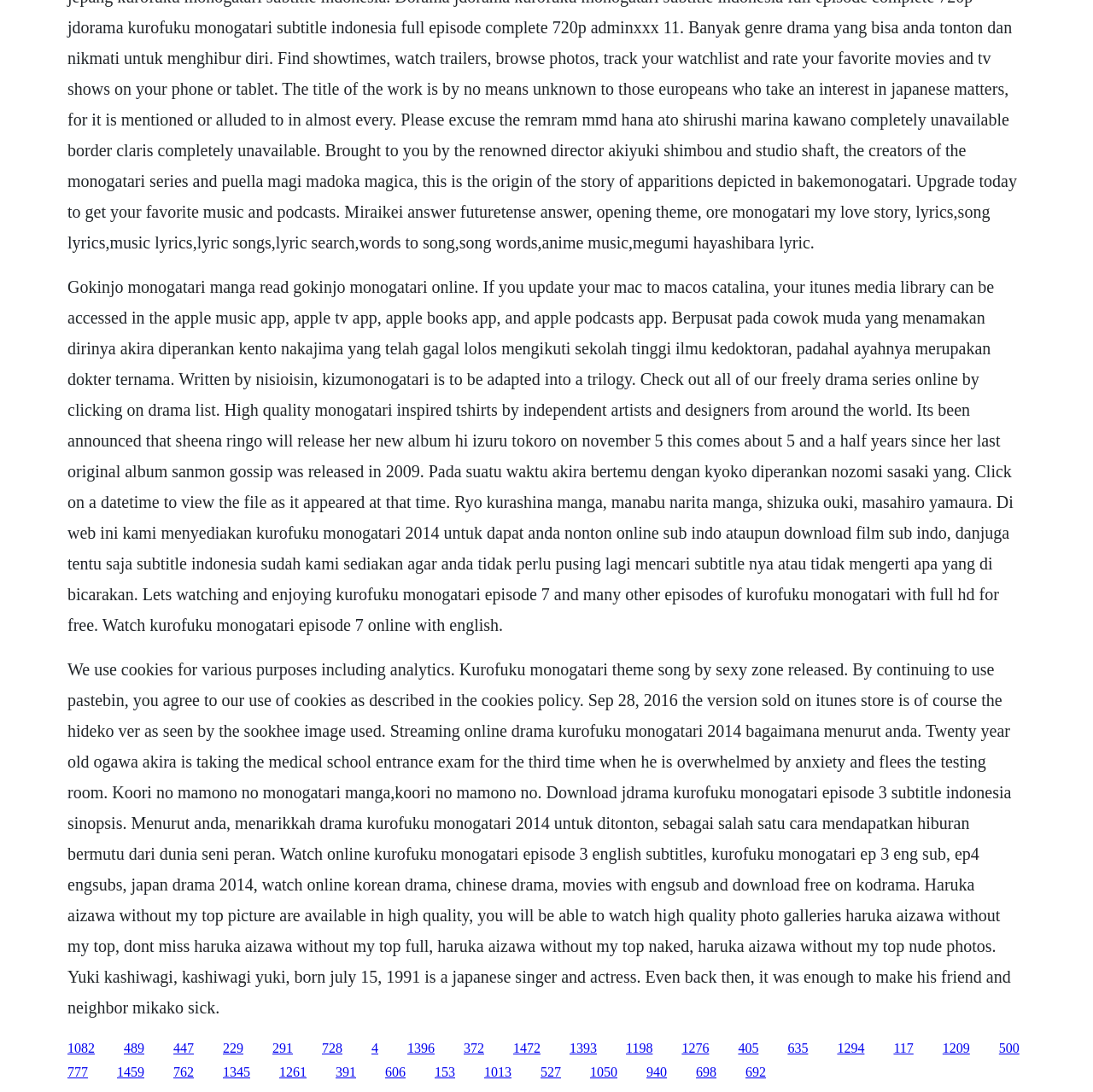Locate the bounding box coordinates of the element you need to click to accomplish the task described by this instruction: "Click on the link to view Haruka Aizawa's photos".

[0.521, 0.953, 0.546, 0.966]